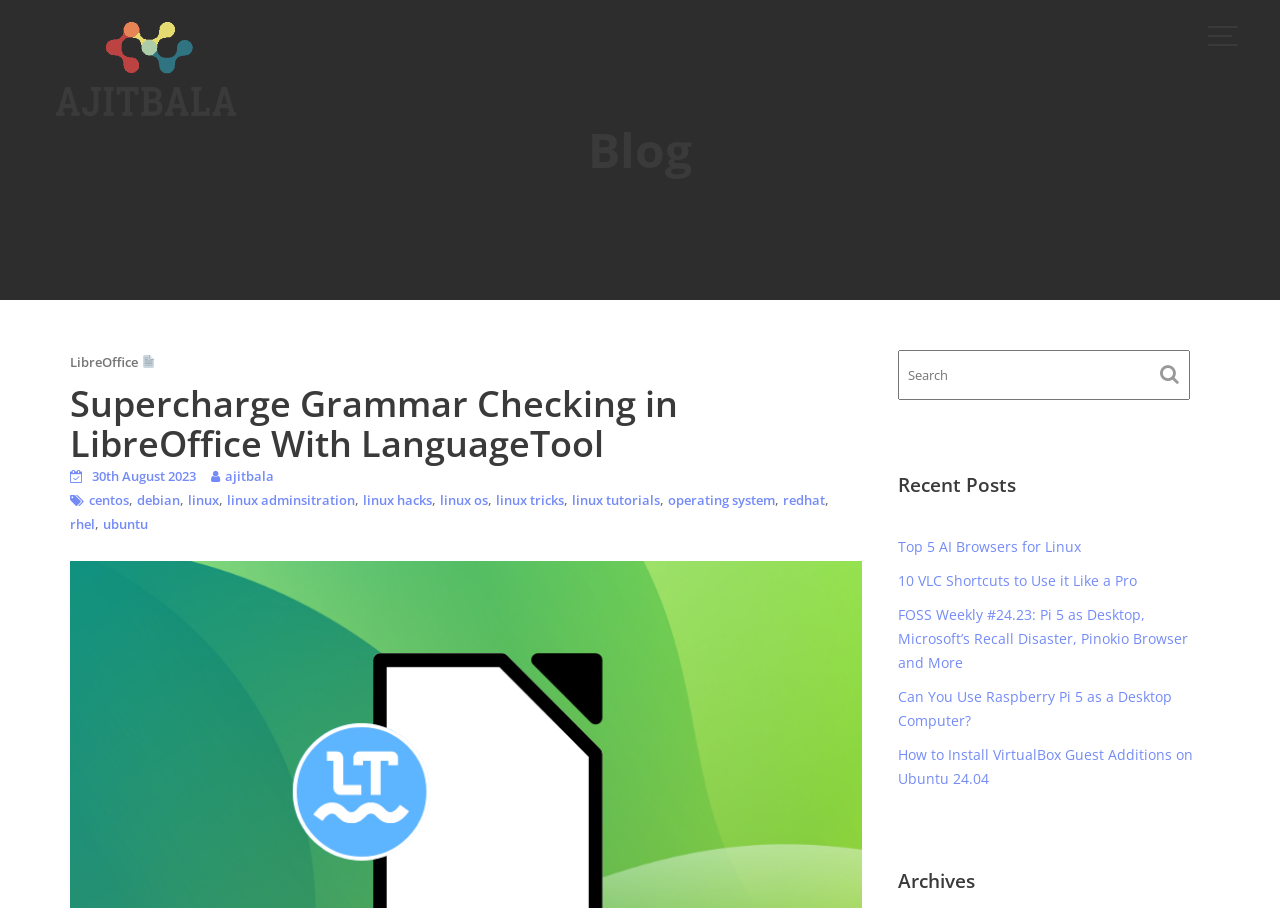What is the category of the blog?
Refer to the image and respond with a one-word or short-phrase answer.

Linux